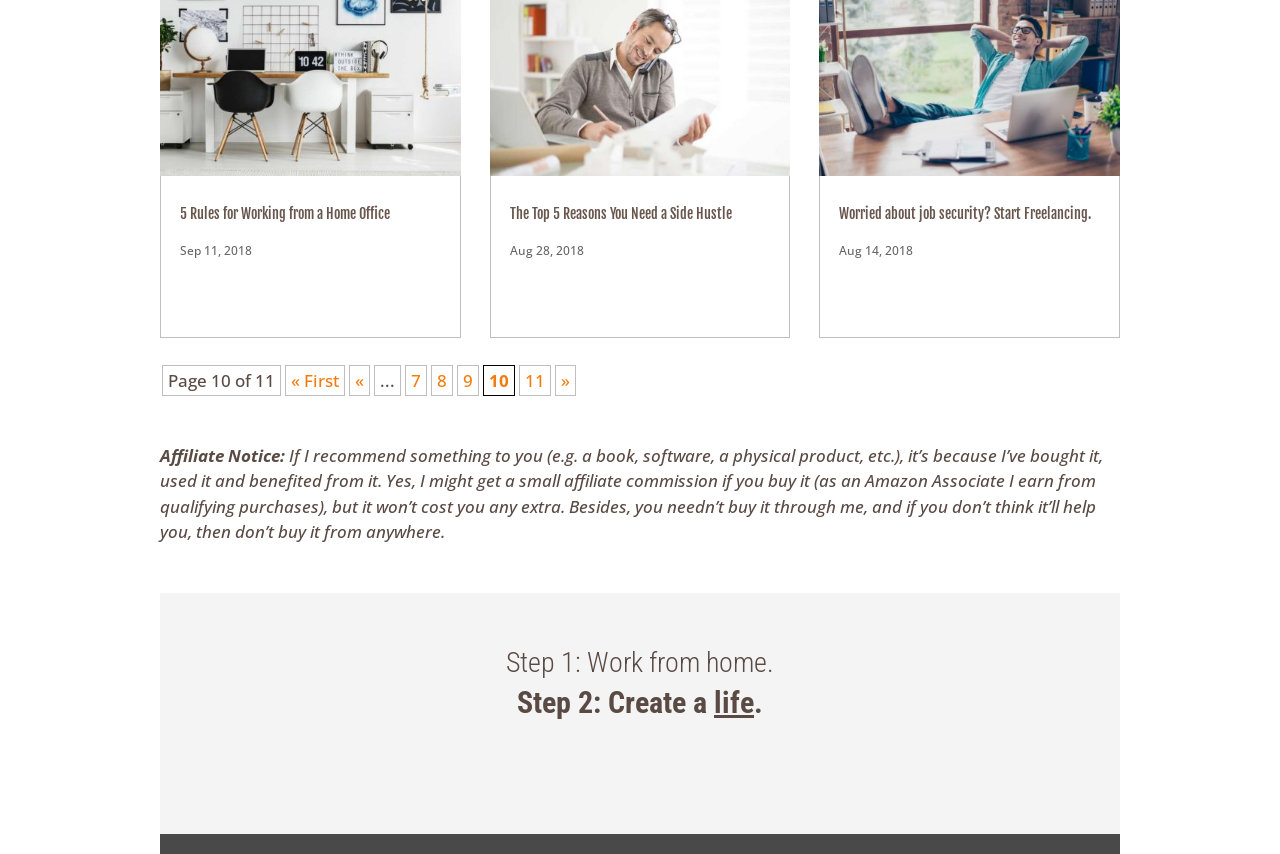Determine the bounding box coordinates of the clickable element to achieve the following action: 'Read the article 'The Top 5 Reasons You Need a Side Hustle''. Provide the coordinates as four float values between 0 and 1, formatted as [left, top, right, bottom].

[0.398, 0.241, 0.572, 0.26]